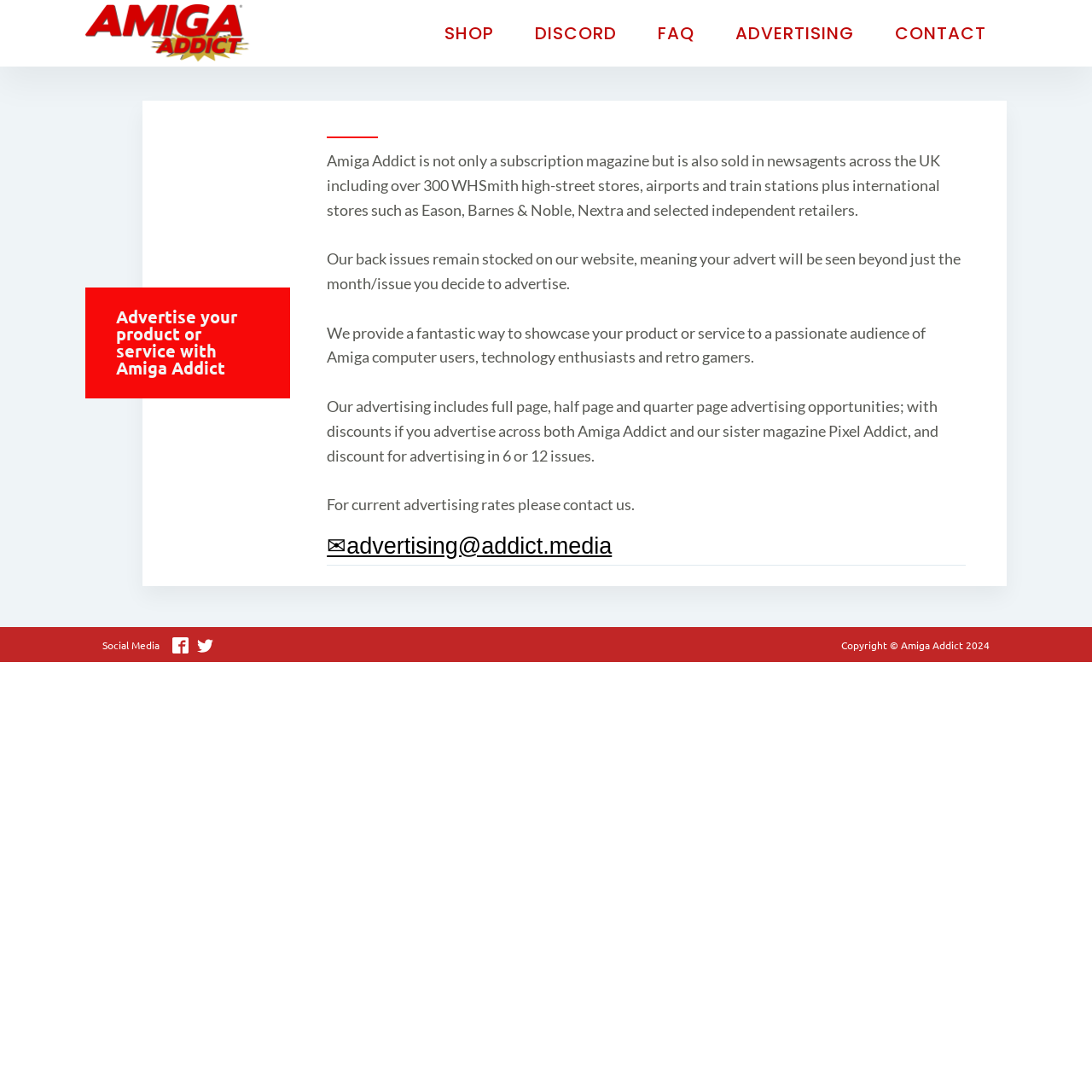Construct a thorough caption encompassing all aspects of the webpage.

The webpage is about advertising opportunities in Amiga Addict Magazine. At the top, there are five links: SHOP, DISCORD, FAQ, ADVERTISING, and CONTACT, aligned horizontally and taking up about half of the screen width. 

Below these links, there is a heading that reads "Advertise your product or service with Amiga Addict". 

Following the heading, there are four paragraphs of text that describe the benefits of advertising in Amiga Addict Magazine. The text explains that the magazine is sold in various newsagents and stores, and that back issues remain stocked on the website, allowing ads to be seen beyond just the month of issue. It also highlights the passionate audience of Amiga computer users, technology enthusiasts, and retro gamers, and mentions the various advertising opportunities available, including full page, half page, and quarter page ads. 

To the right of the text, there is a section labeled "Social Media" with two icons, one for Facebook and one for Twitter. 

At the bottom of the page, there is a copyright notice that reads "Copyright © Amiga Addict 2024".